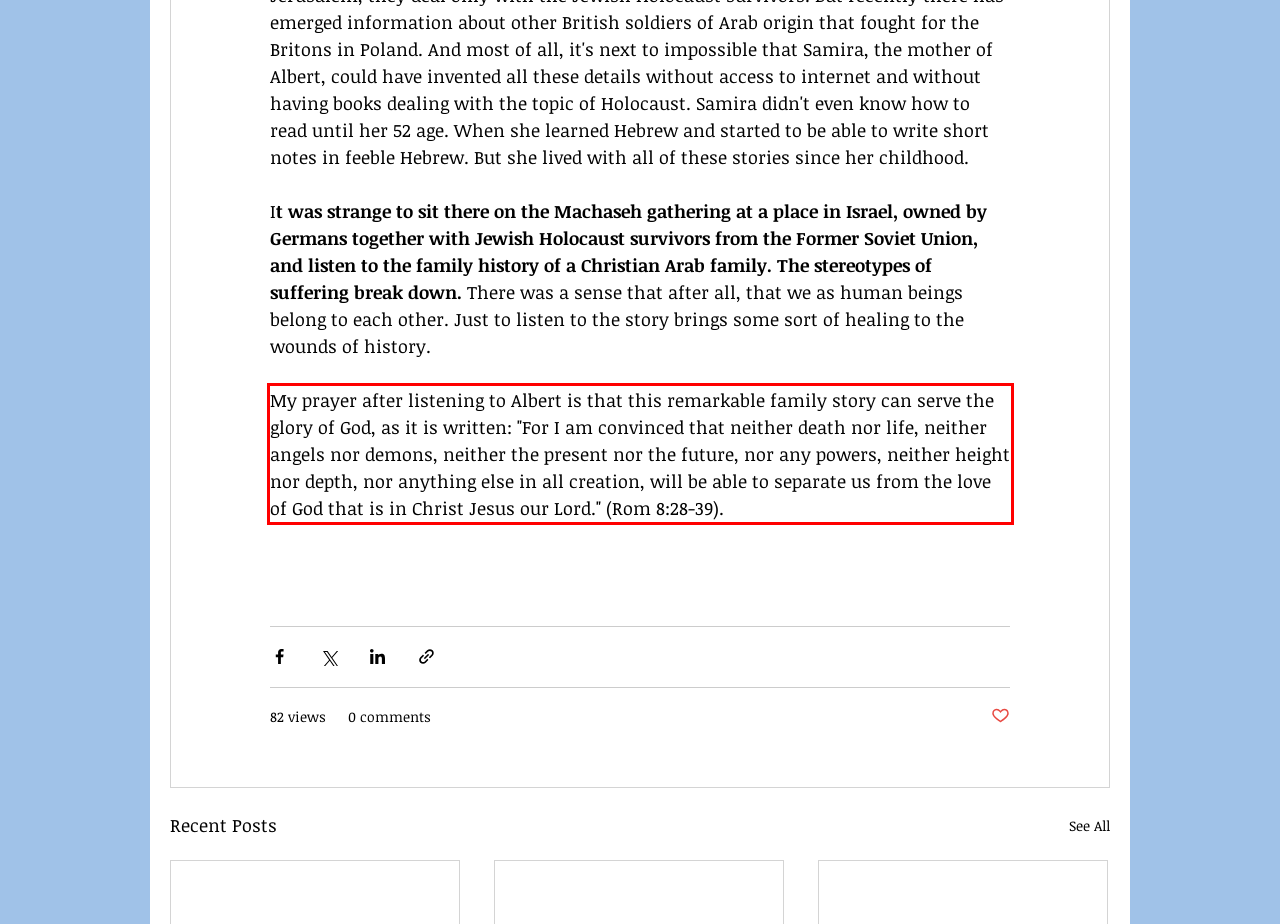From the given screenshot of a webpage, identify the red bounding box and extract the text content within it.

My prayer after listening to Albert is that this remarkable family story can serve the glory of God, as it is written: "For I am convinced that neither death nor life, neither angels nor demons, neither the present nor the future, nor any powers, neither height nor depth, nor anything else in all creation, will be able to separate us from the love of God that is in Christ Jesus our Lord." (Rom 8:28-39).